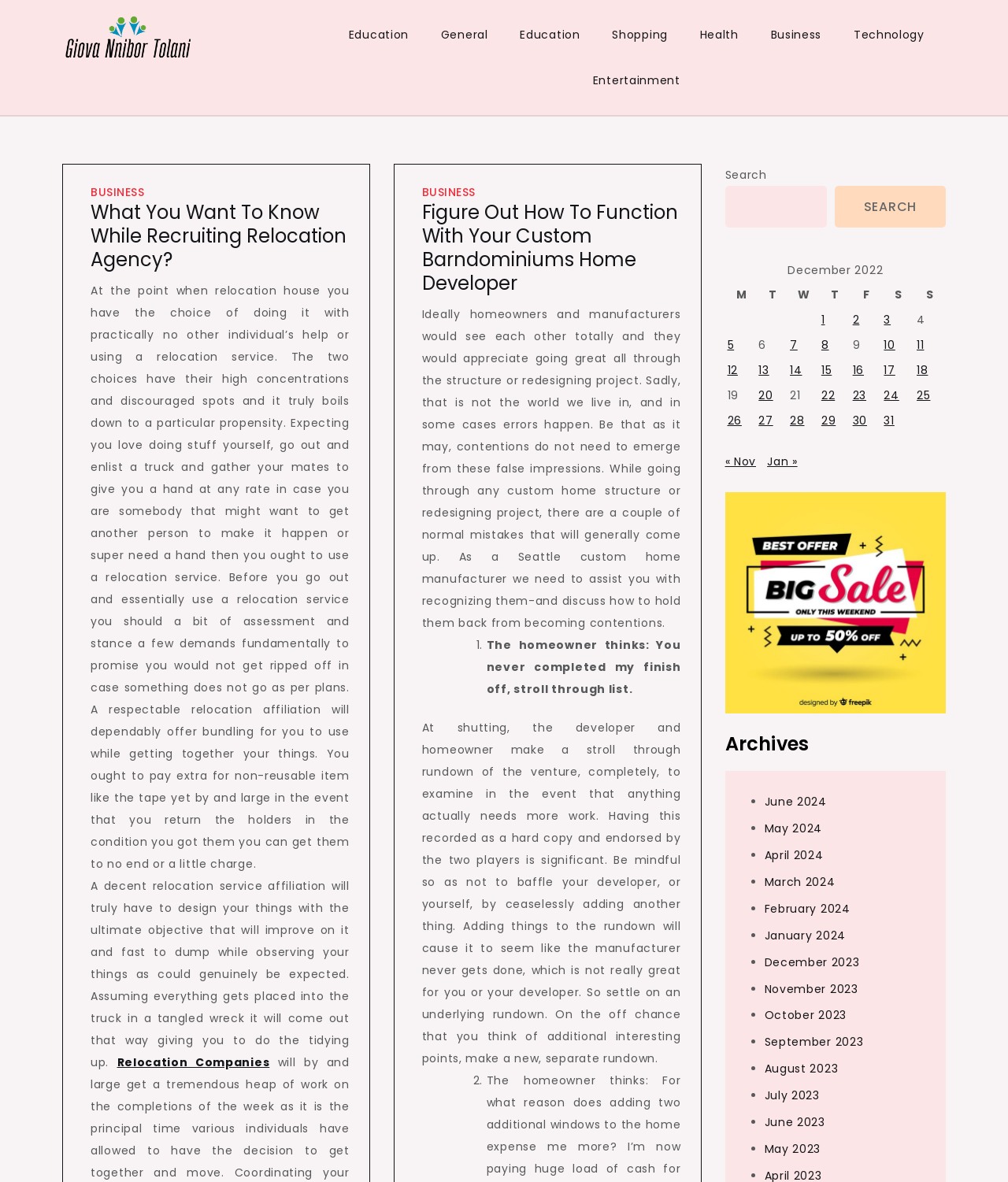Please locate the bounding box coordinates of the element that needs to be clicked to achieve the following instruction: "Read about 'What You Want To Know While Recruiting Relocation Agency?'". The coordinates should be four float numbers between 0 and 1, i.e., [left, top, right, bottom].

[0.09, 0.17, 0.347, 0.23]